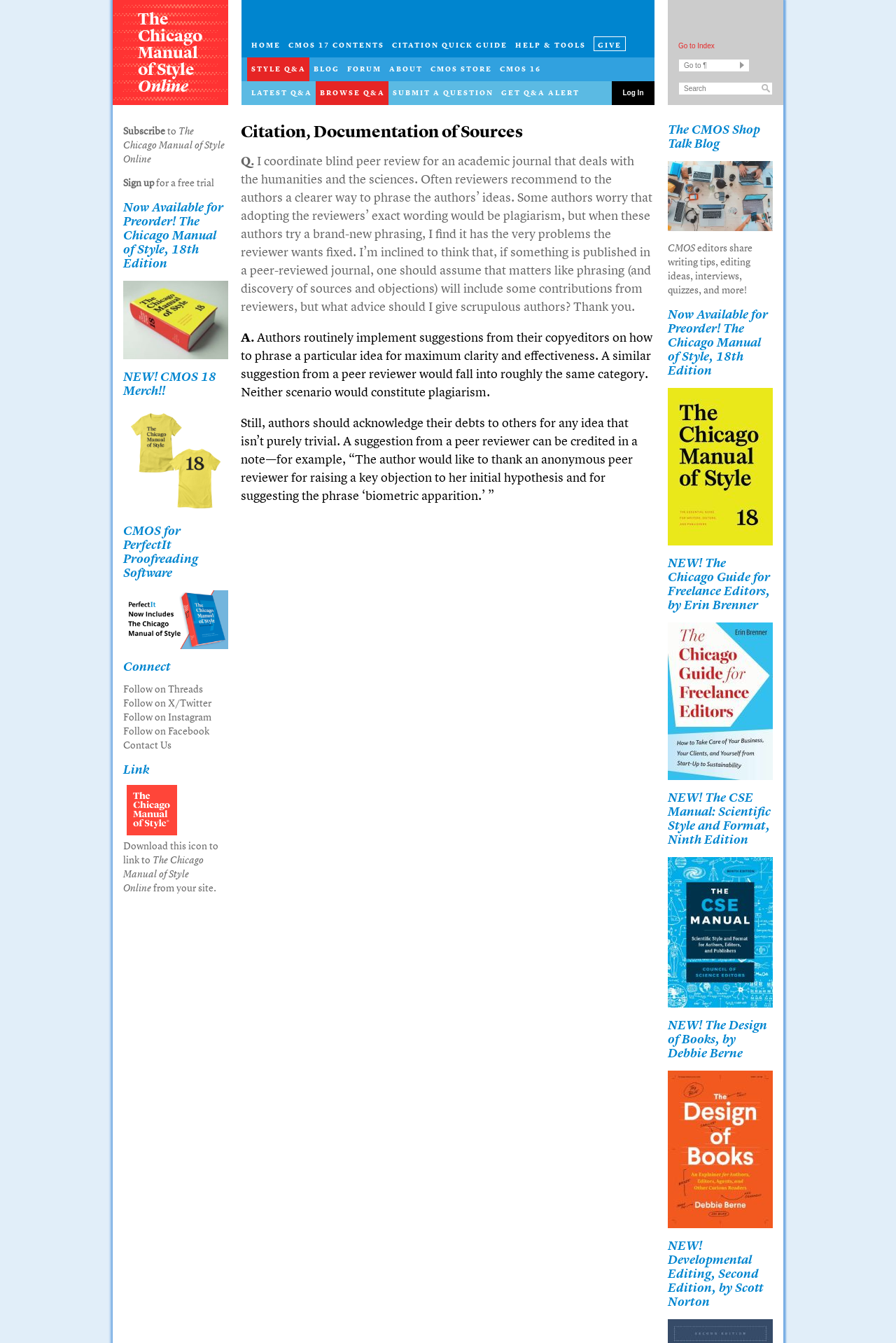Please find the bounding box for the following UI element description. Provide the coordinates in (top-left x, top-left y, bottom-right x, bottom-right y) format, with values between 0 and 1: smart inventory management system project

None